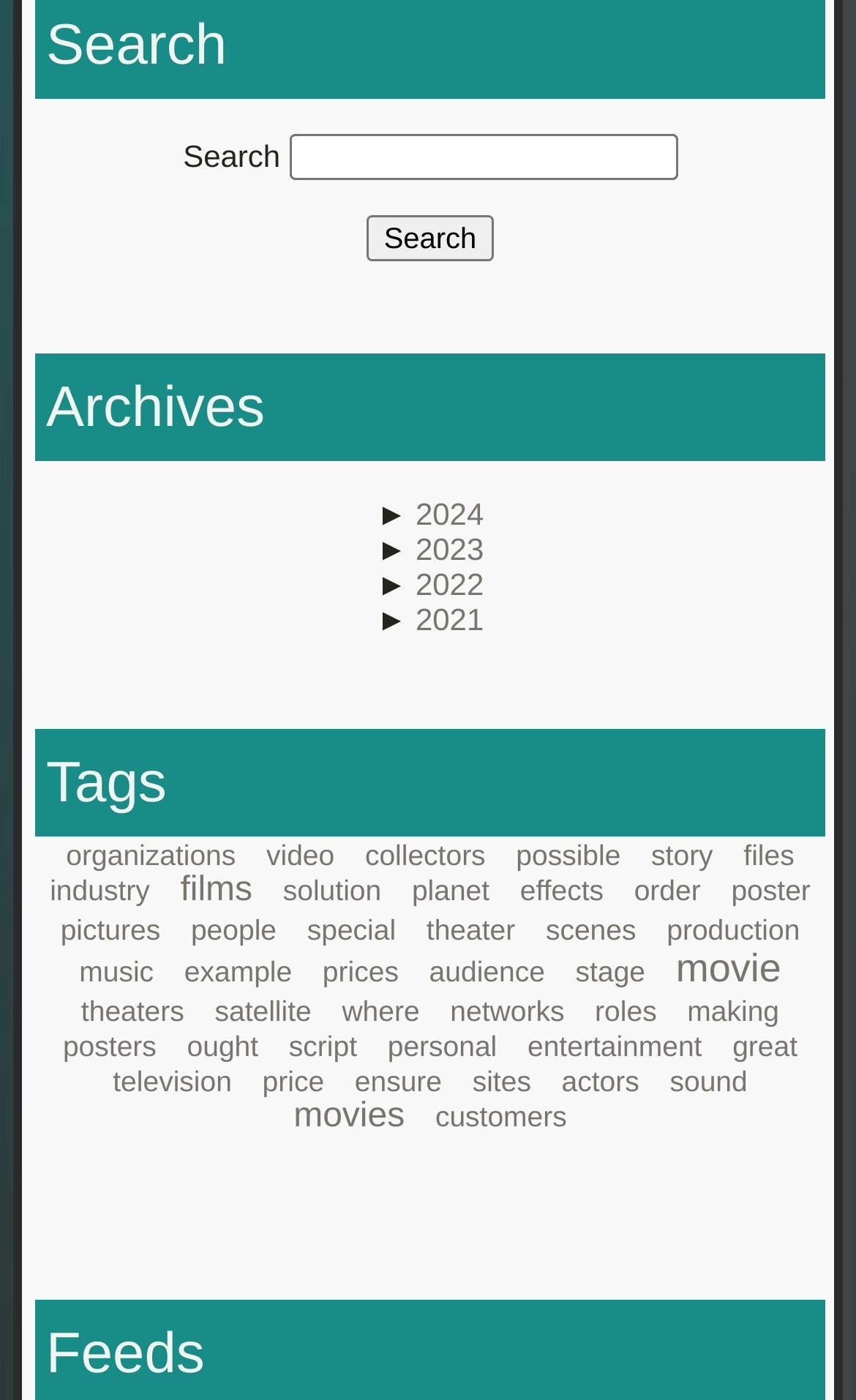Please reply to the following question using a single word or phrase: 
What is the common theme among the links in the tags section?

Movies and entertainment